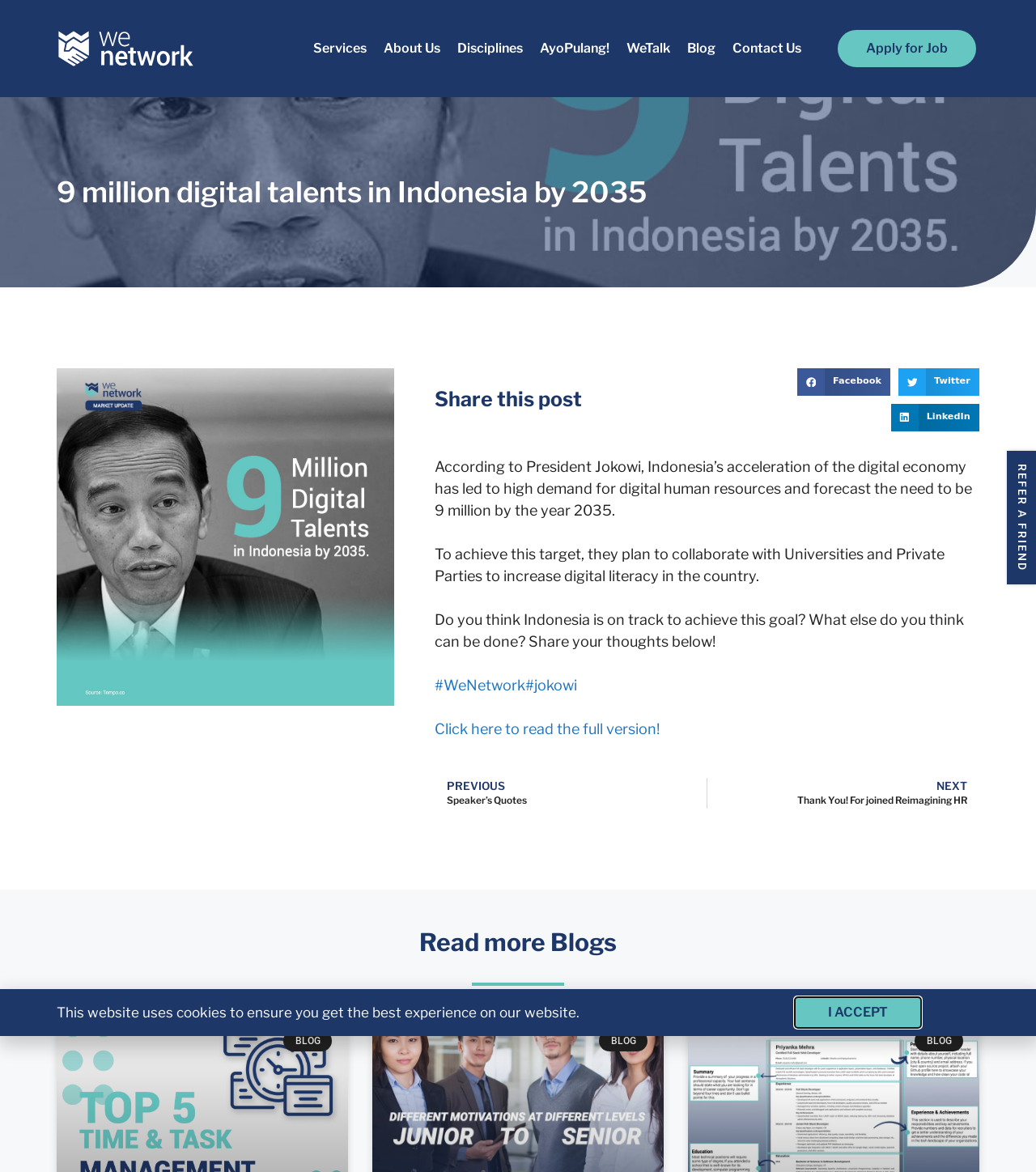Locate the UI element described by PrevPreviousSpeaker’s Quotes and provide its bounding box coordinates. Use the format (top-left x, top-left y, bottom-right x, bottom-right y) with all values as floating point numbers between 0 and 1.

[0.42, 0.663, 0.682, 0.69]